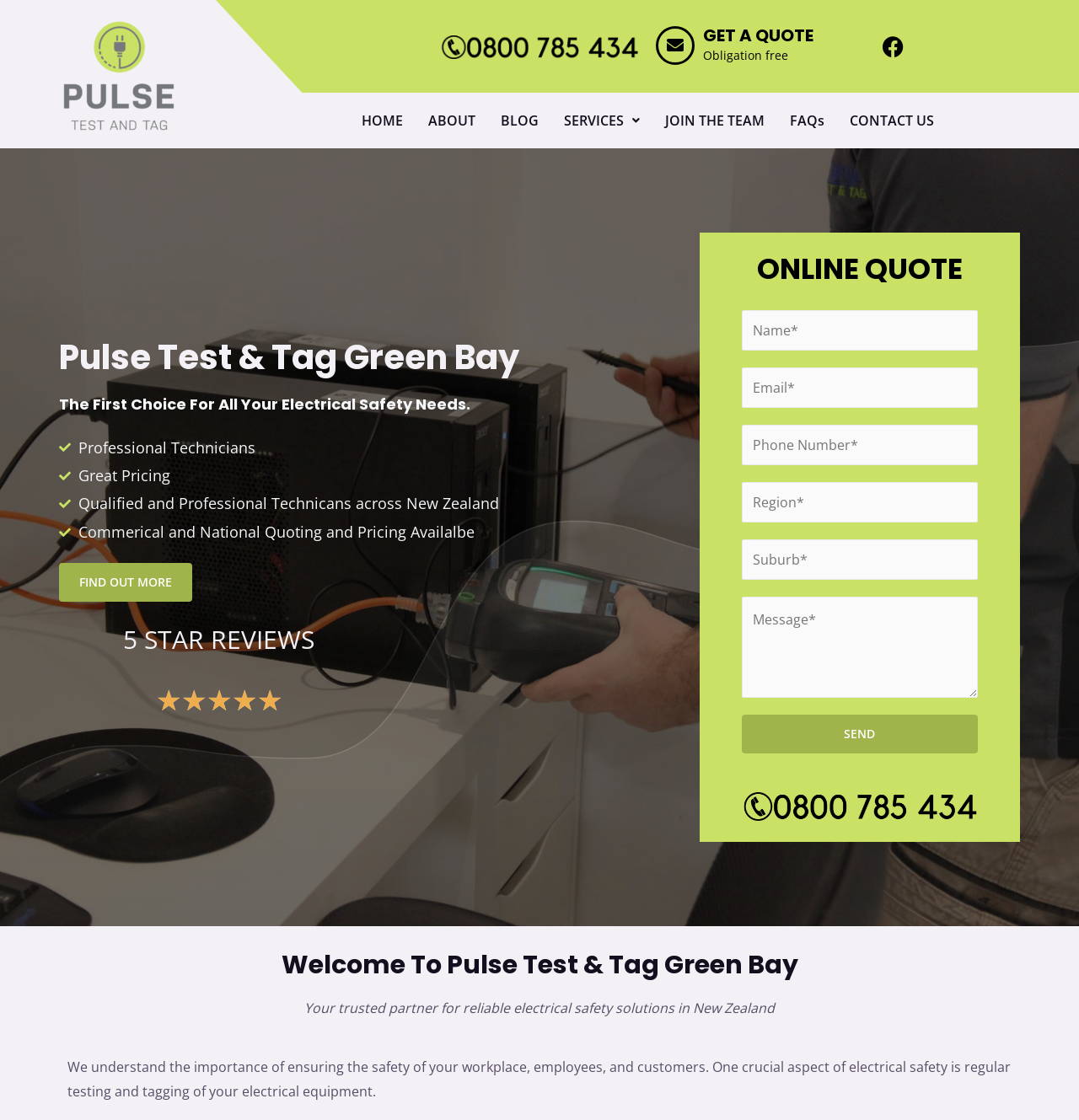How many stars do Pulse Test and Tag have in their reviews?
Answer the question with just one word or phrase using the image.

5